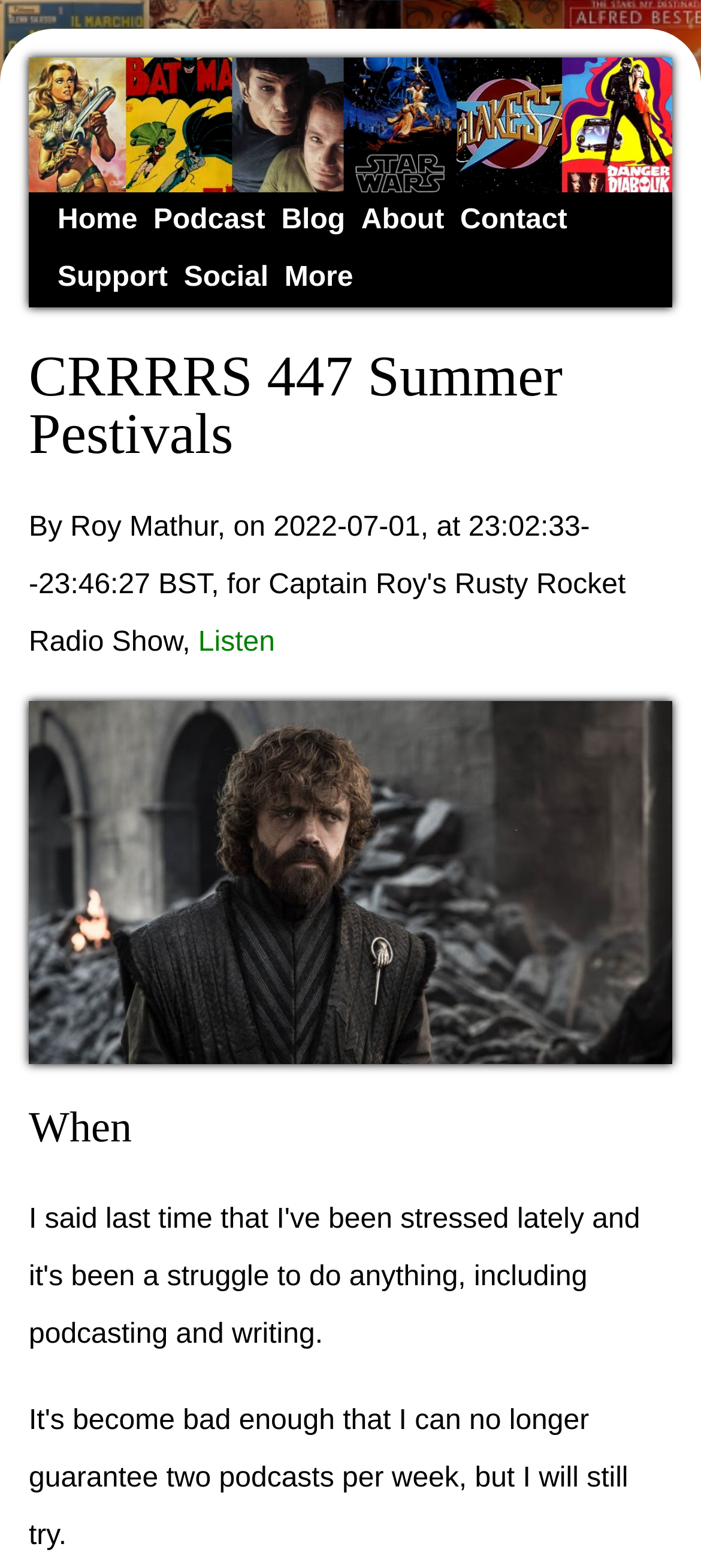How many static text elements are there? Observe the screenshot and provide a one-word or short phrase answer.

3